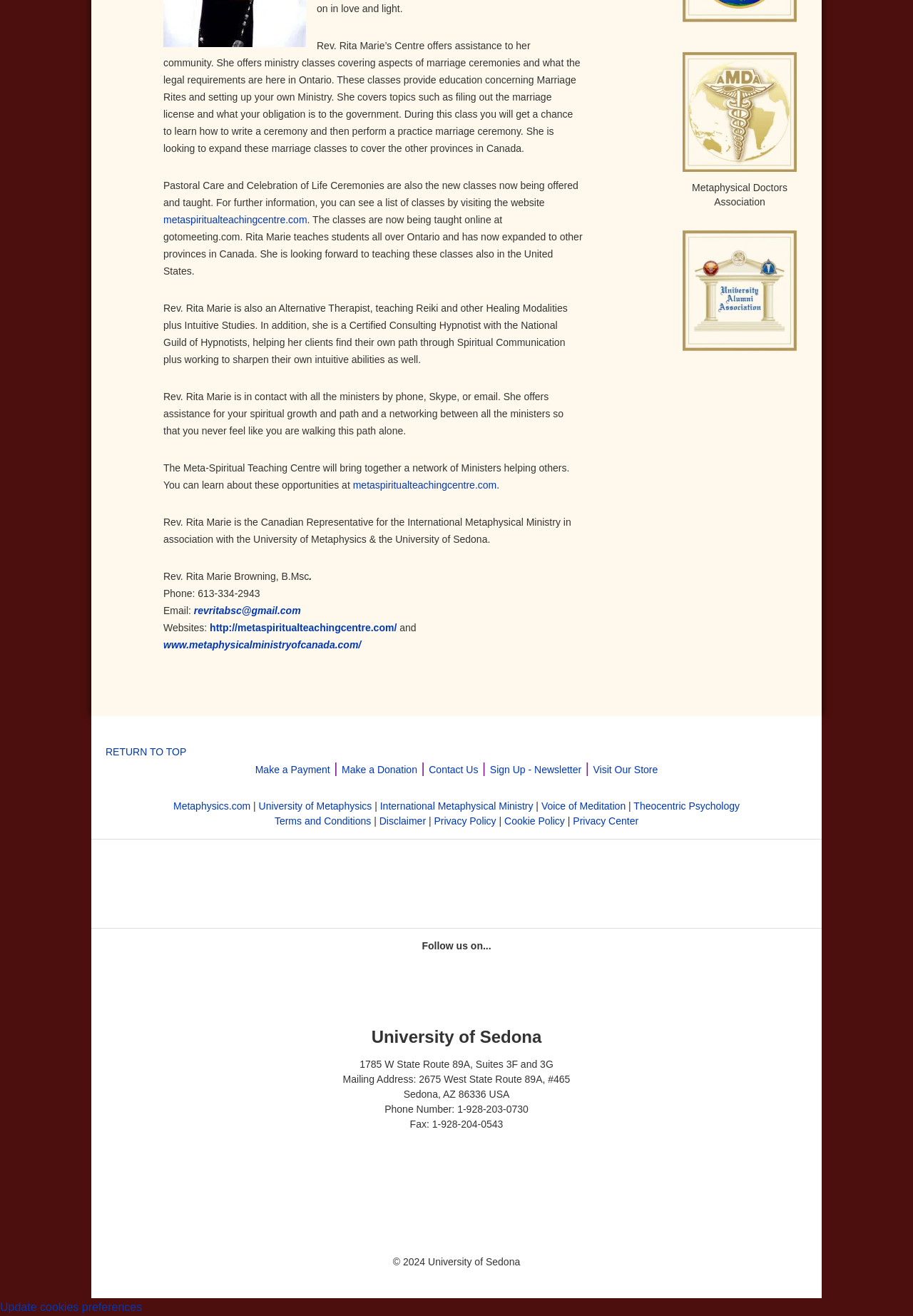Identify the bounding box for the described UI element. Provide the coordinates in (top-left x, top-left y, bottom-right x, bottom-right y) format with values ranging from 0 to 1: Theocentric Psychology

[0.694, 0.608, 0.81, 0.617]